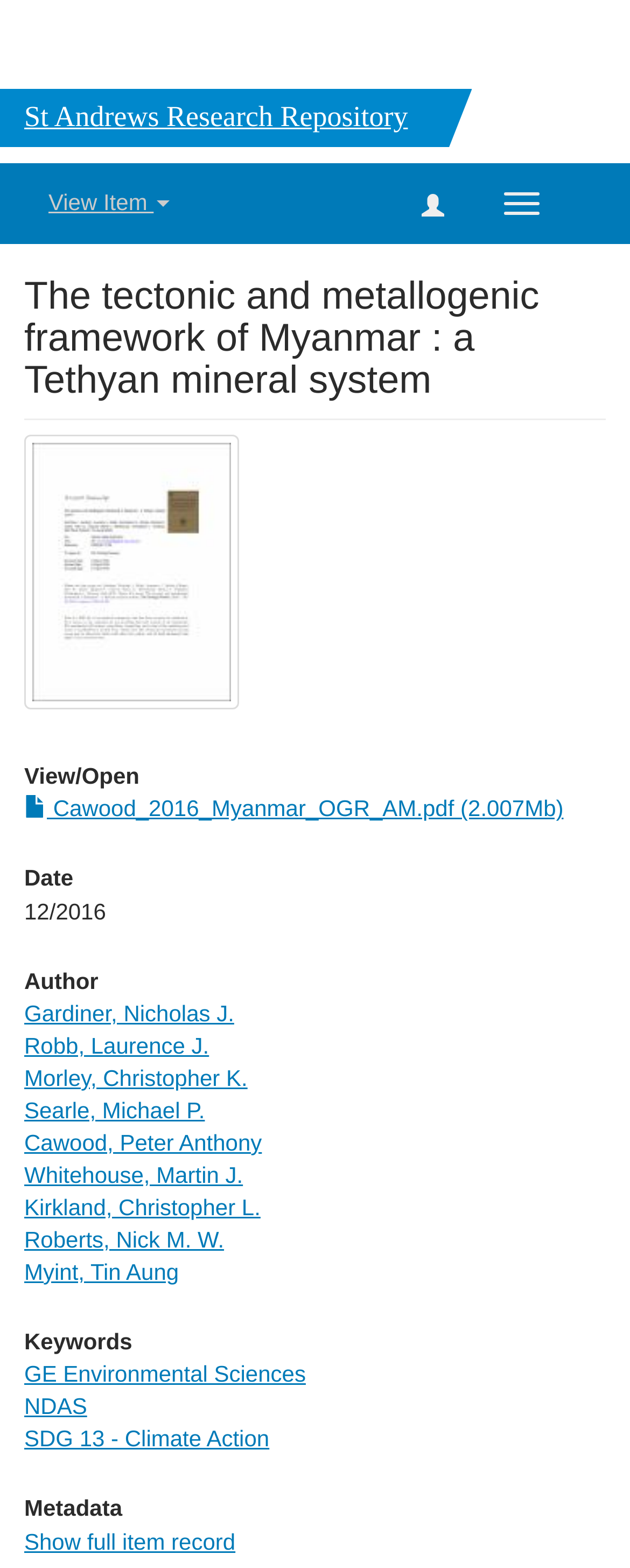Determine the bounding box coordinates for the area you should click to complete the following instruction: "View/ Open".

[0.038, 0.487, 0.962, 0.503]